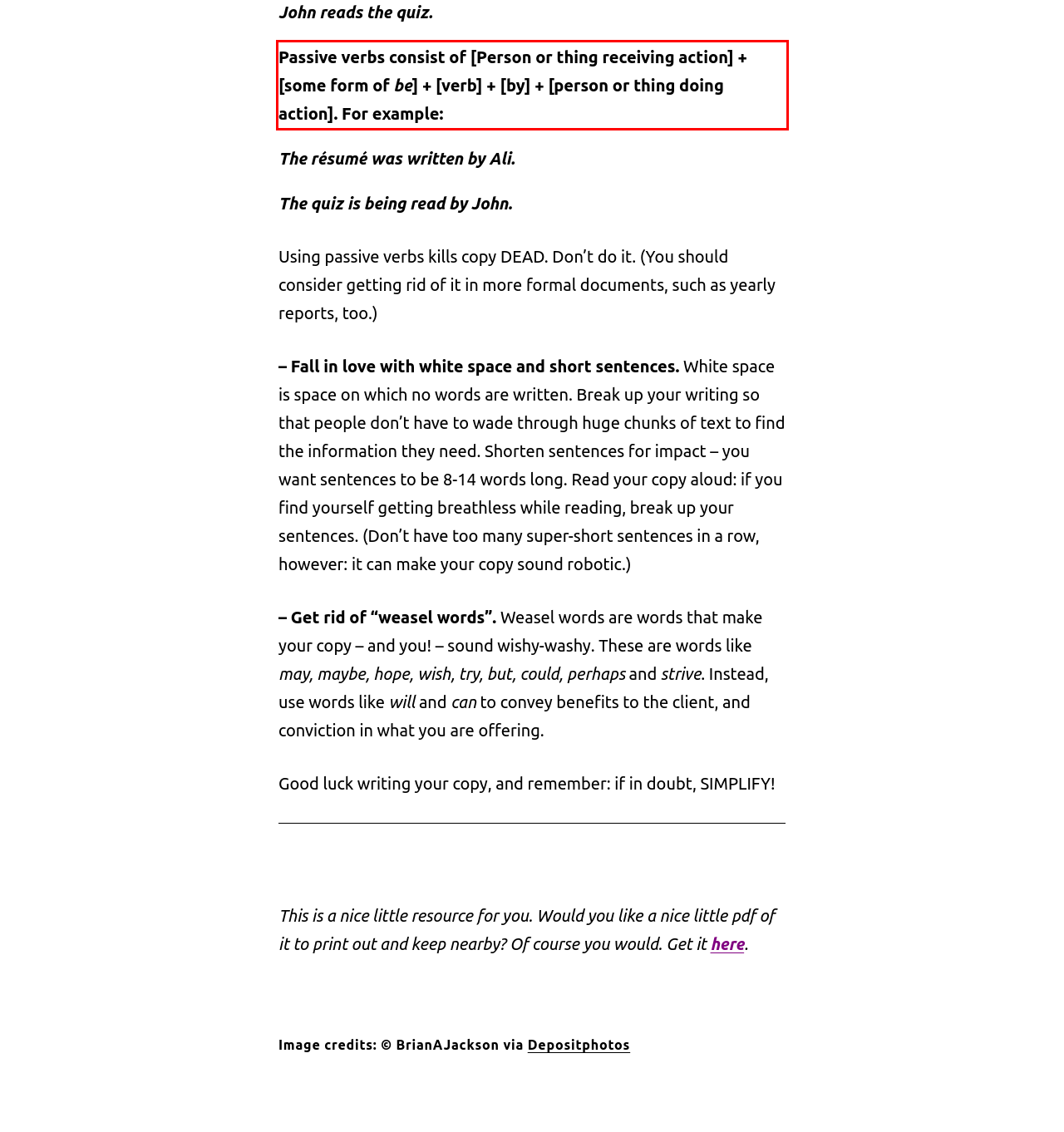You are provided with a screenshot of a webpage containing a red bounding box. Please extract the text enclosed by this red bounding box.

Passive verbs consist of [Person or thing receiving action] + [some form of be] + [verb] + [by] + [person or thing doing action]. For example: